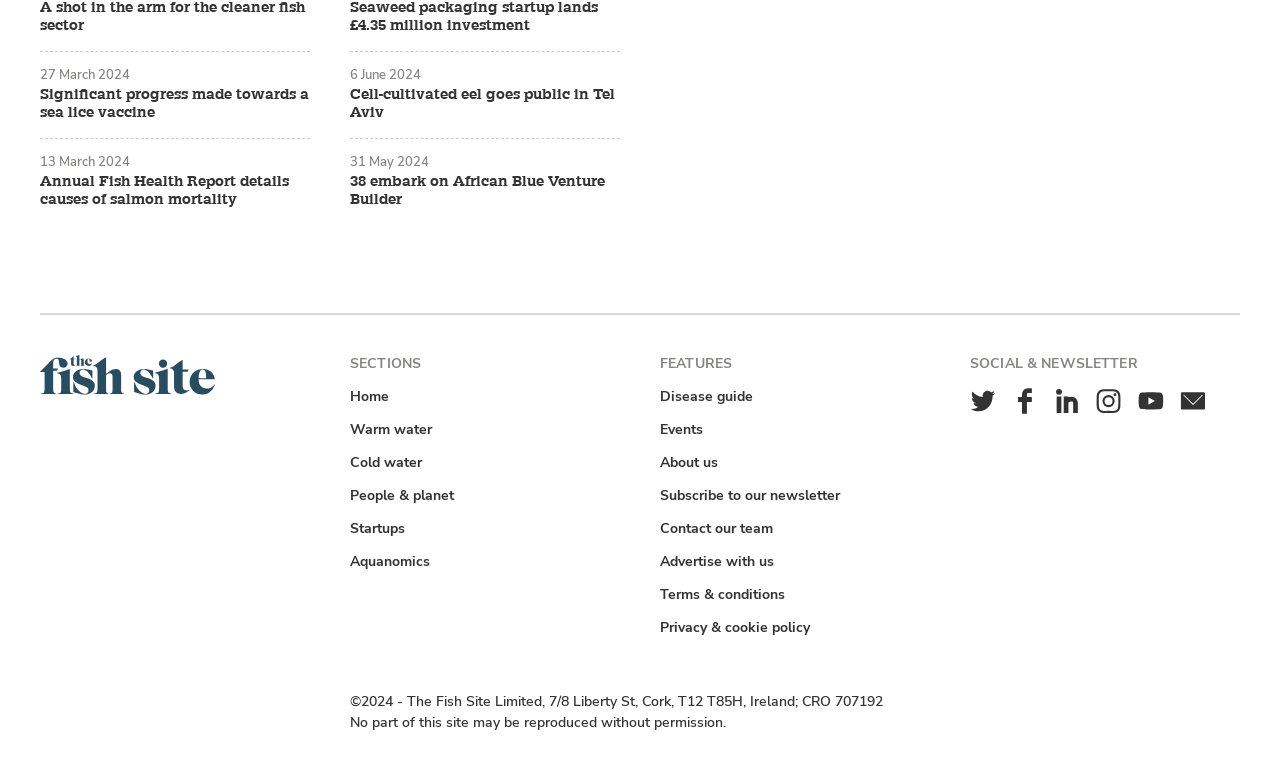Please identify the bounding box coordinates of the region to click in order to complete the task: "Go to the 'Home' section". The coordinates must be four float numbers between 0 and 1, specified as [left, top, right, bottom].

[0.27, 0.499, 0.307, 0.527]